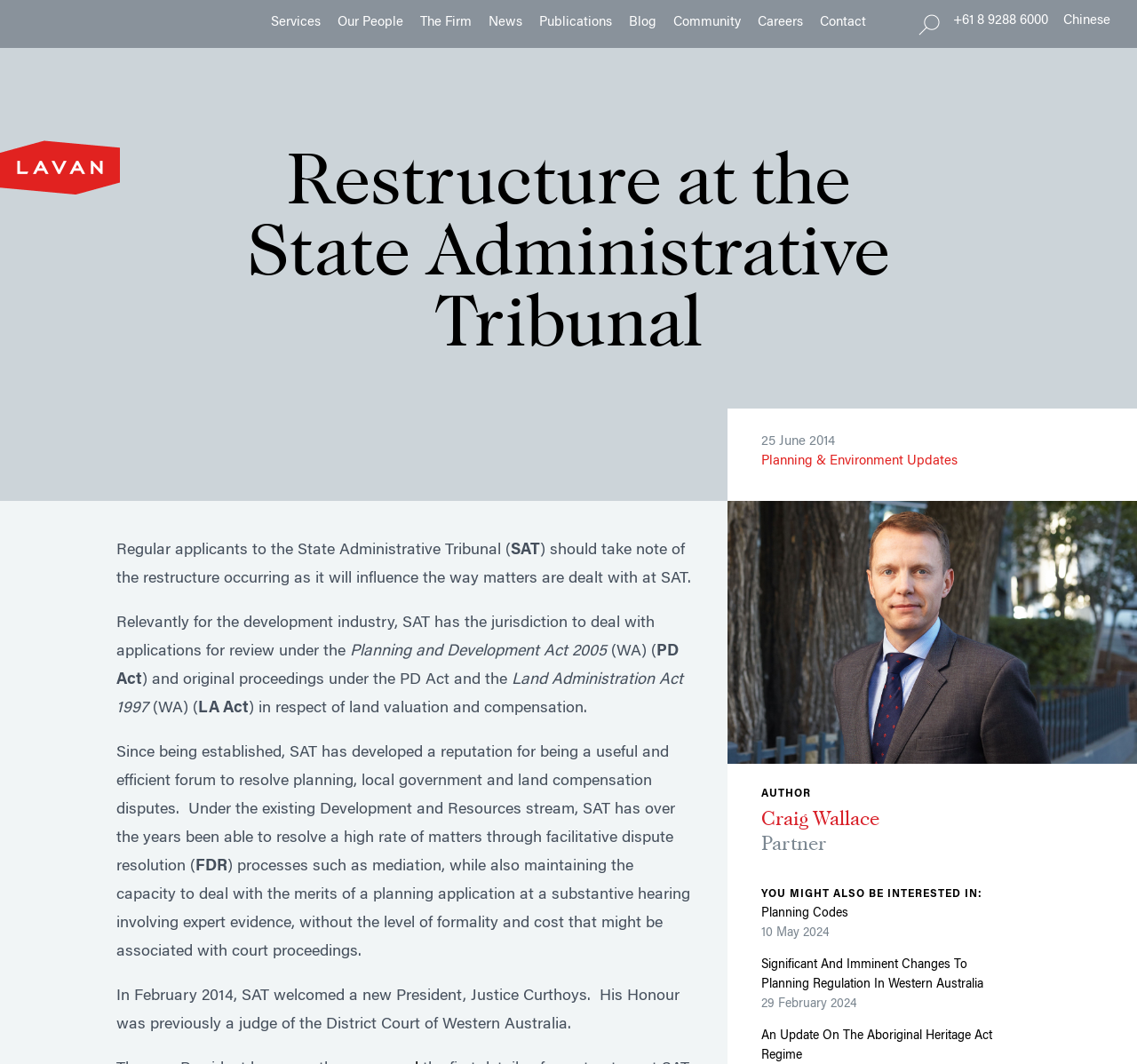What is the role of Craig Wallace mentioned in the webpage?
Please give a detailed and thorough answer to the question, covering all relevant points.

The webpage mentions Craig Wallace as the author of an article, and his role is specified as 'Partner'.